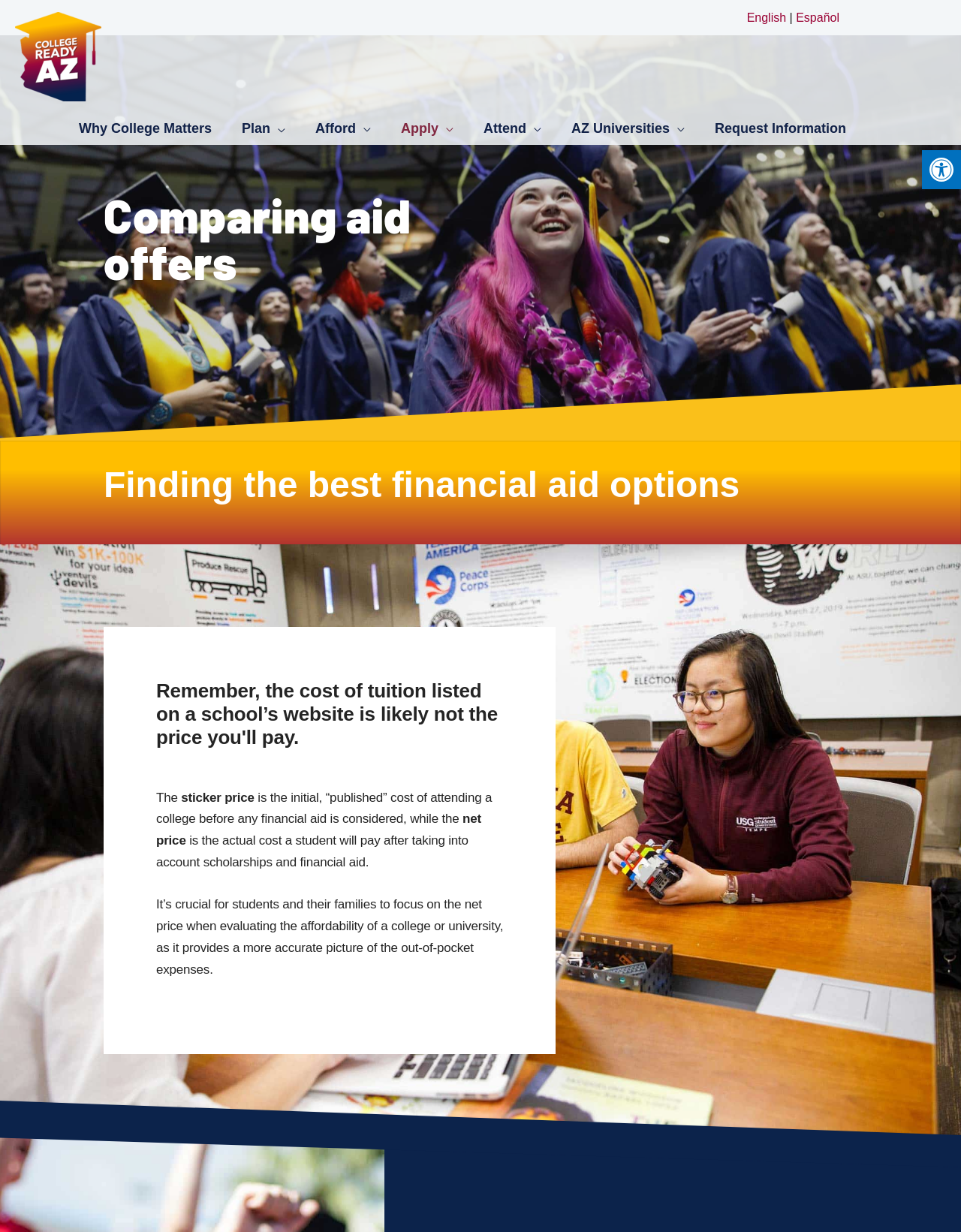Please provide the bounding box coordinates for the UI element as described: "Why College Matters". The coordinates must be four floats between 0 and 1, represented as [left, top, right, bottom].

[0.066, 0.092, 0.236, 0.117]